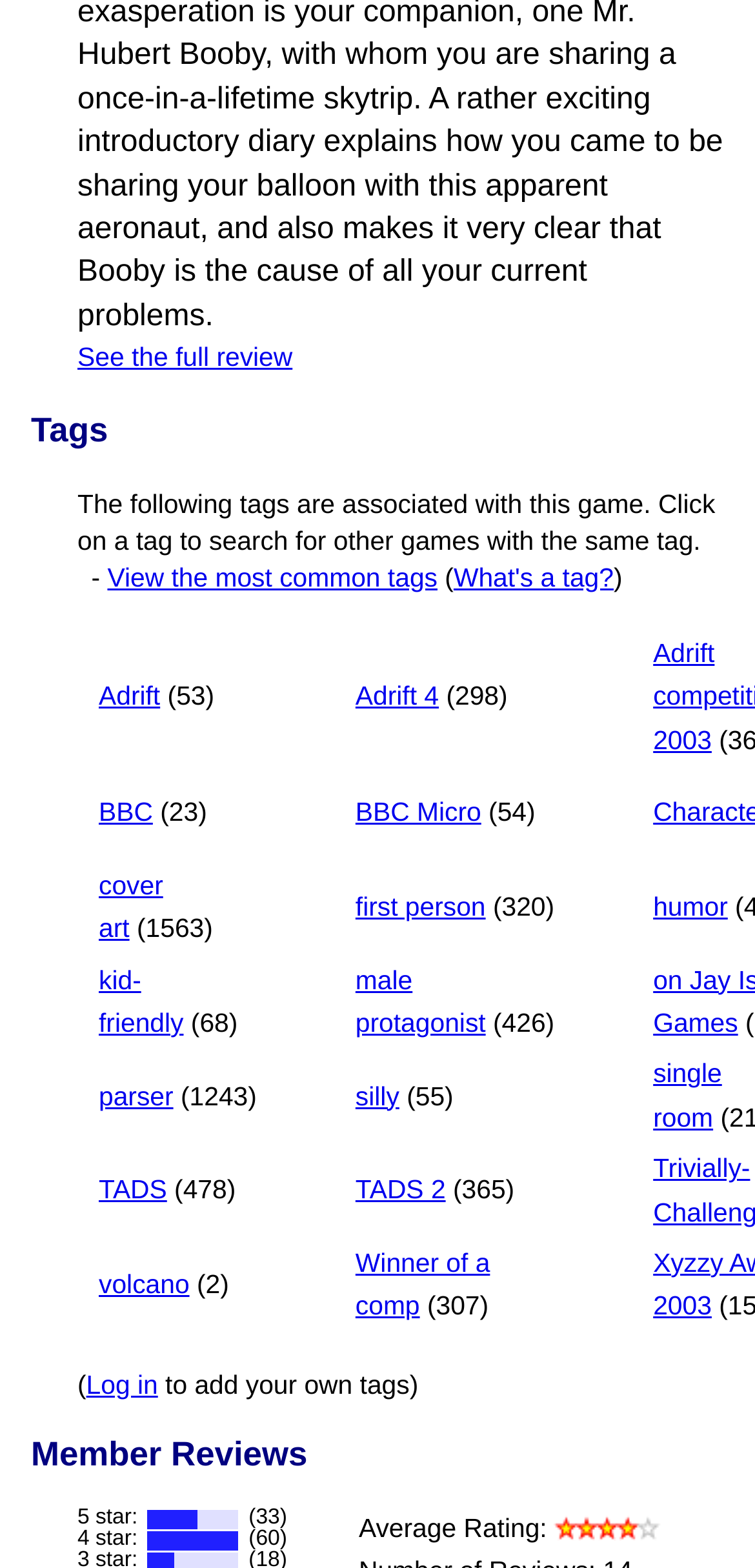Given the content of the image, can you provide a detailed answer to the question?
What is the purpose of the 'See the full review' link?

The 'See the full review' link is likely a call-to-action that allows users to access a more detailed review of a game. This link is placed at the top of the webpage, indicating its importance in the overall structure of the page.